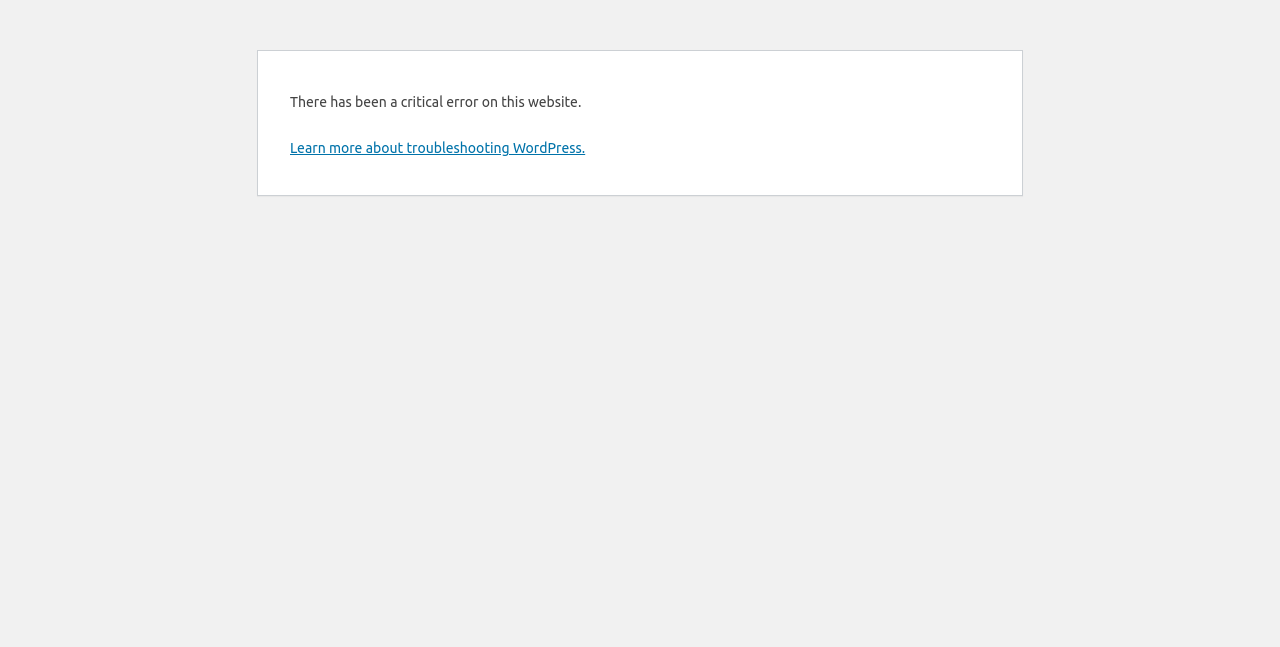Locate the bounding box coordinates of the UI element described by: "Learn more about troubleshooting WordPress.". The bounding box coordinates should consist of four float numbers between 0 and 1, i.e., [left, top, right, bottom].

[0.227, 0.216, 0.457, 0.241]